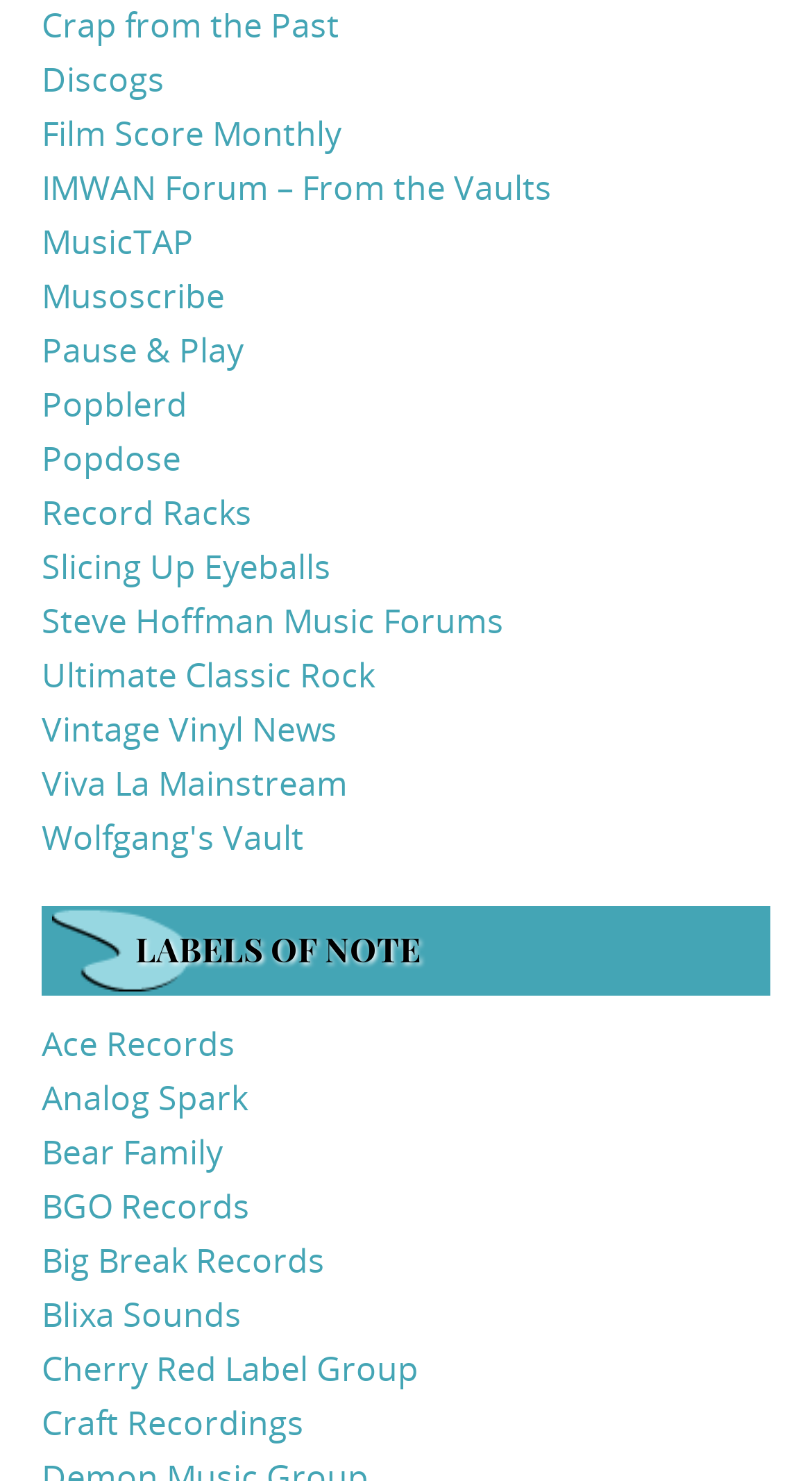Determine the bounding box for the UI element as described: "Cherry Red Label Group". The coordinates should be represented as four float numbers between 0 and 1, formatted as [left, top, right, bottom].

[0.051, 0.908, 0.515, 0.939]